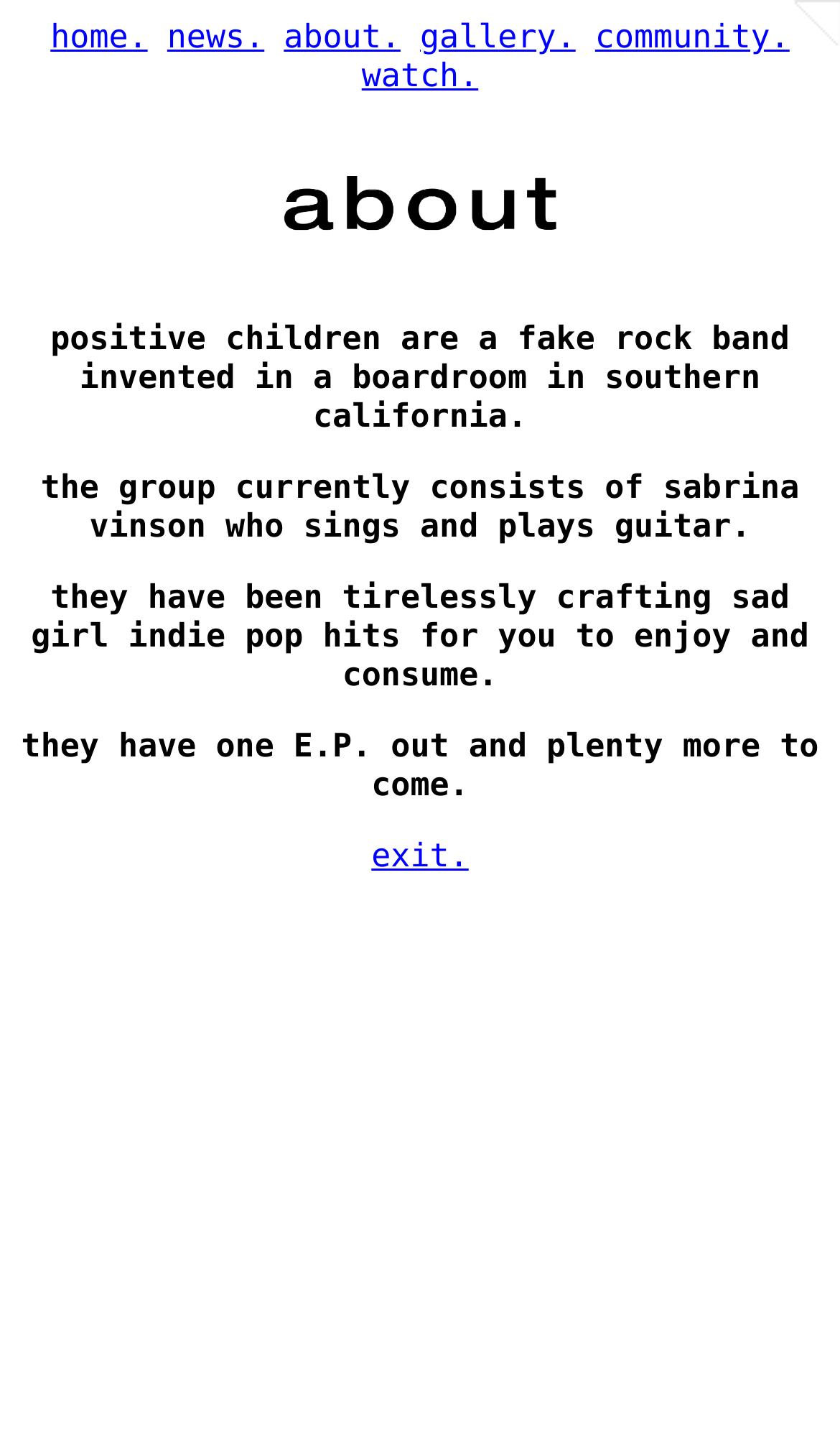Find and indicate the bounding box coordinates of the region you should select to follow the given instruction: "exit the website".

[0.442, 0.585, 0.558, 0.612]